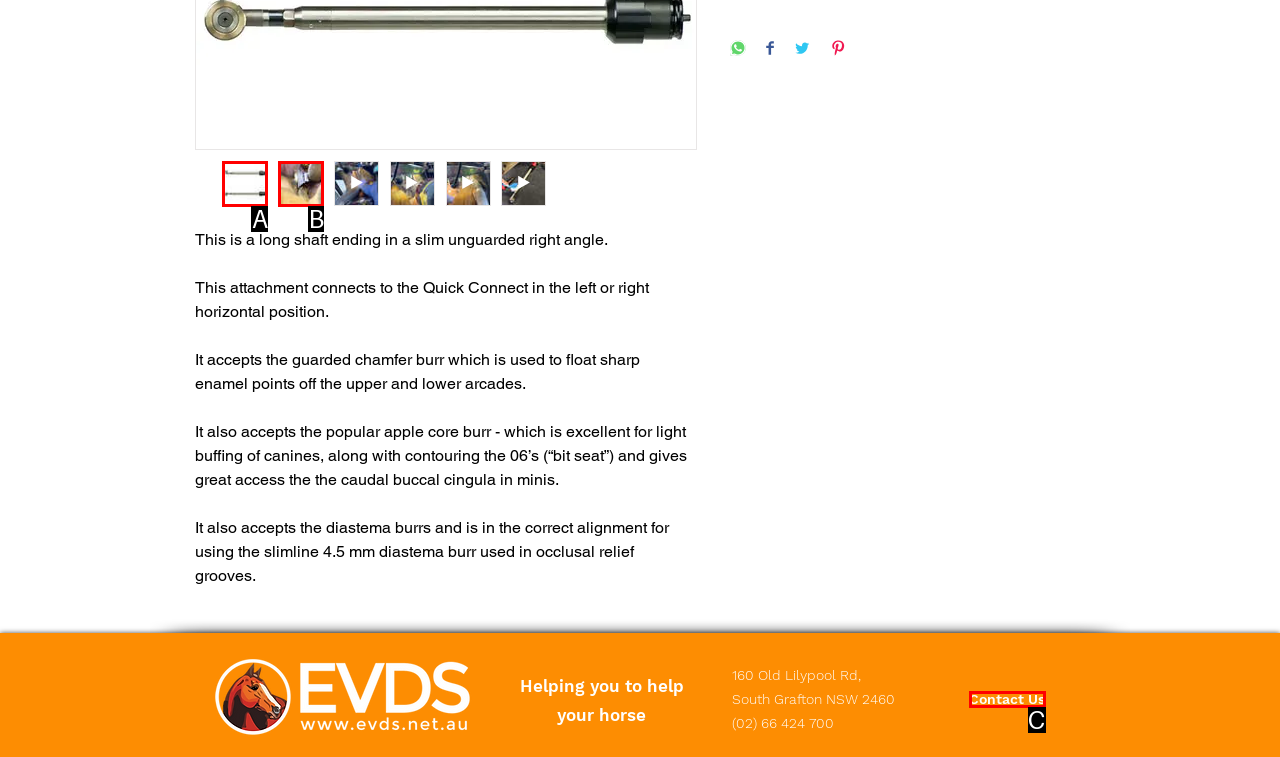Identify the matching UI element based on the description: Contact Us
Reply with the letter from the available choices.

C